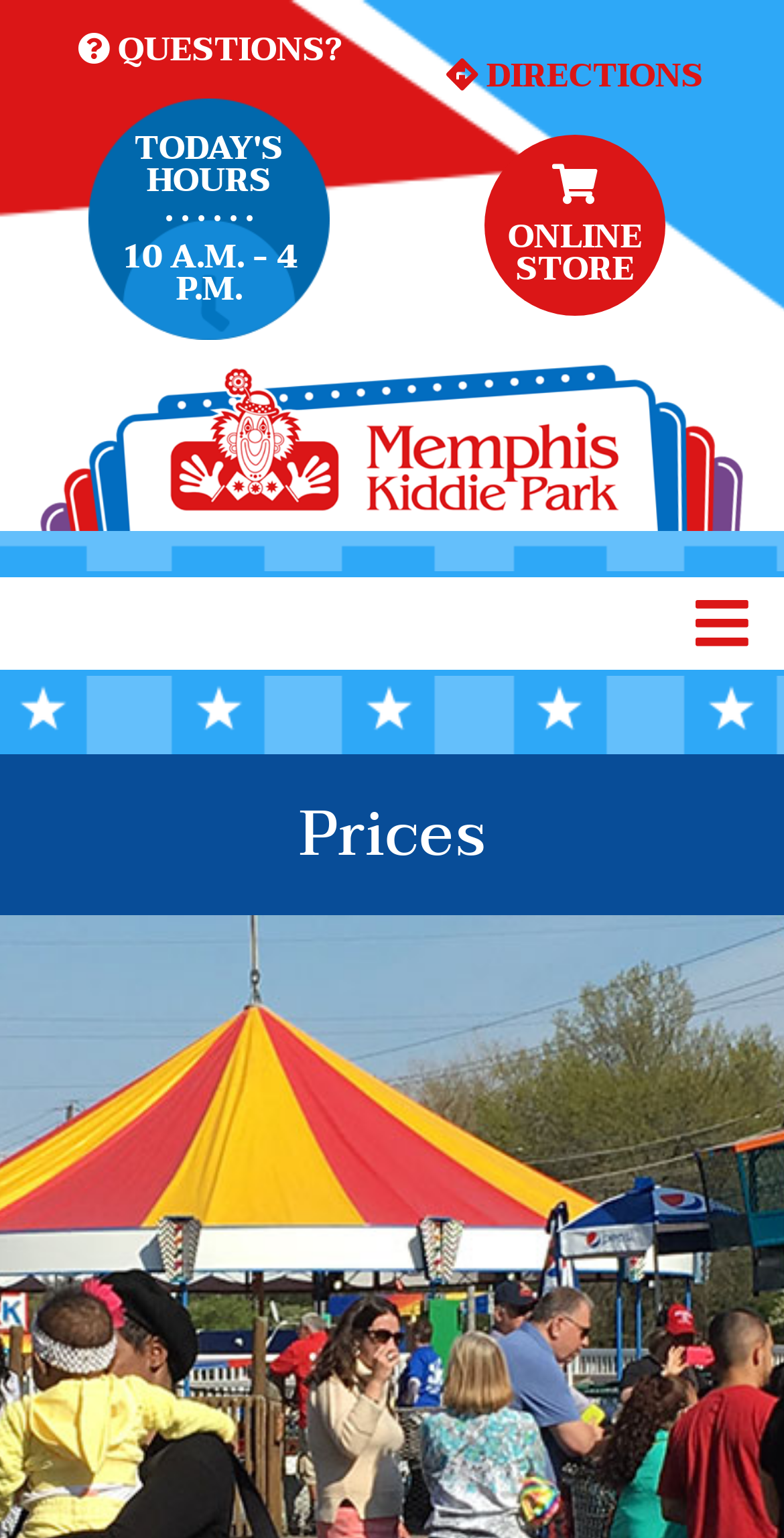What are the main sections of the Memphis Kiddie Park website?
Give a detailed explanation using the information visible in the image.

I found the answer by looking at the link elements in the navigation menu, which represent the main sections of the website.